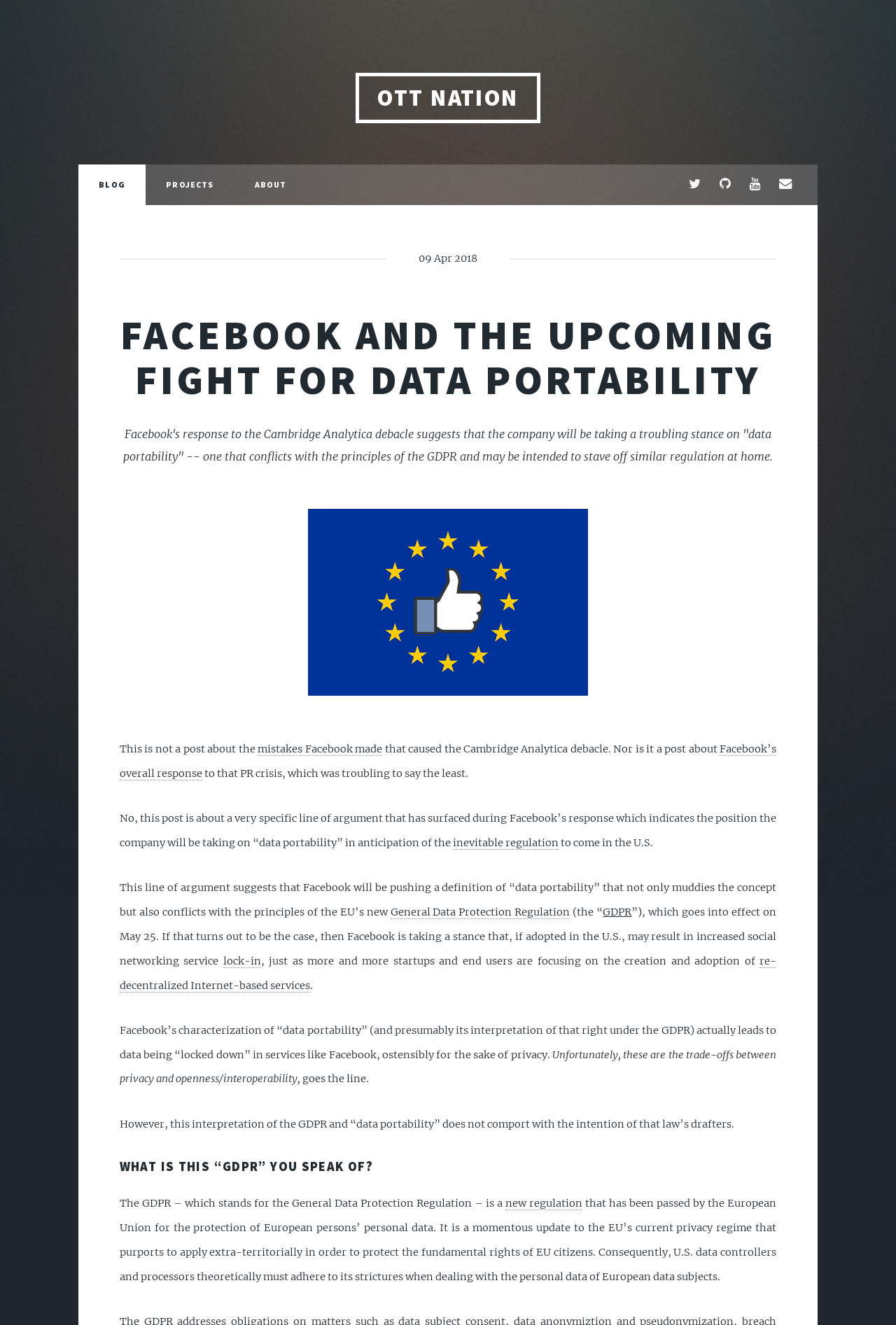Please identify the bounding box coordinates of the element on the webpage that should be clicked to follow this instruction: "Click on the 'ABOUT' link". The bounding box coordinates should be given as four float numbers between 0 and 1, formatted as [left, top, right, bottom].

[0.261, 0.124, 0.343, 0.155]